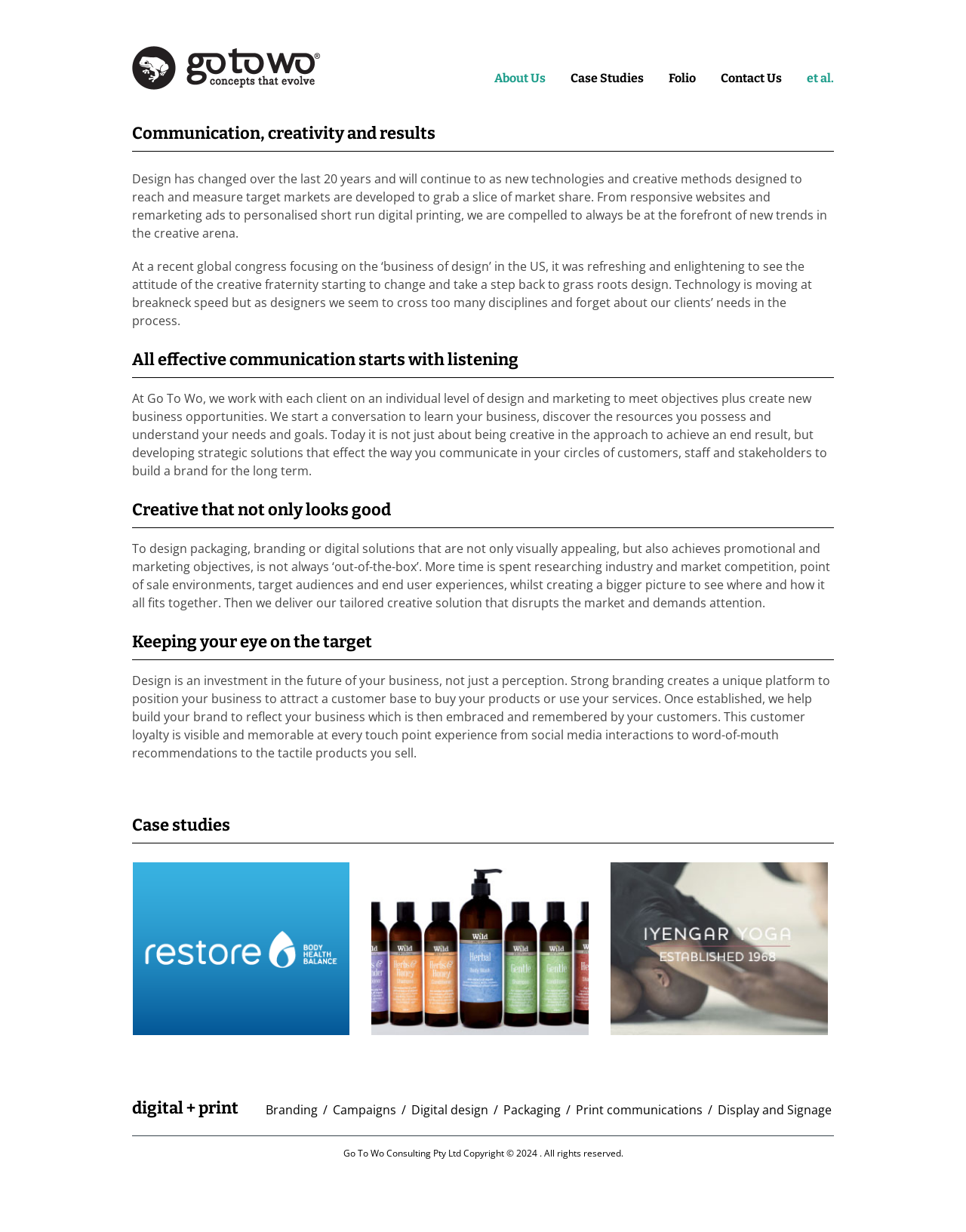Refer to the image and provide a thorough answer to this question:
What is the purpose of Go To Wo?

I read the text on the webpage and found that Go To Wo is a company that provides design and marketing services to its clients. The text mentions that they work with each client on an individual level to meet objectives and create new business opportunities.